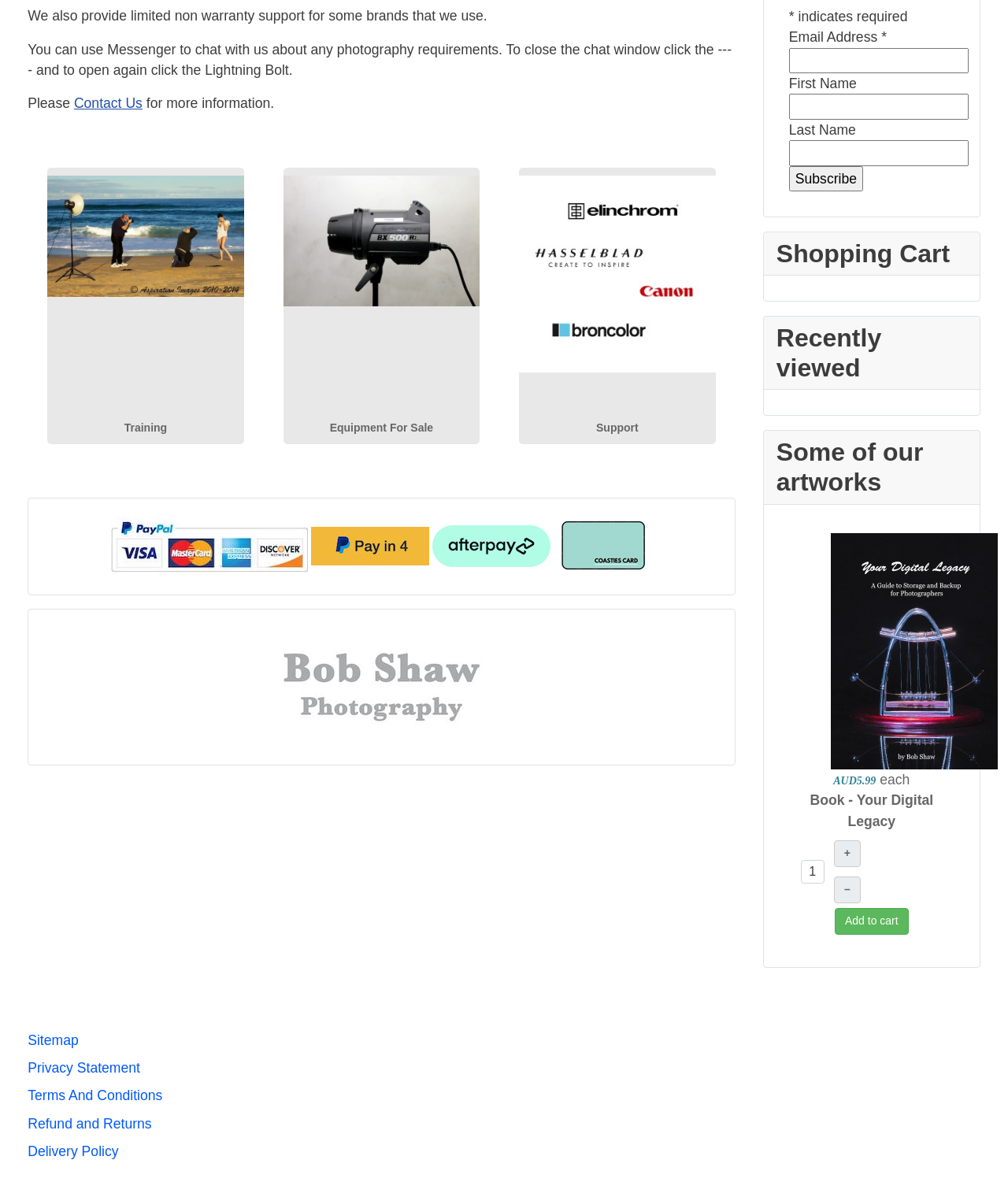Given the element description no2self.net, identify the bounding box coordinates for the UI element on the webpage screenshot. The format should be (top-left x, top-left y, bottom-right x, bottom-right y), with values between 0 and 1.

None